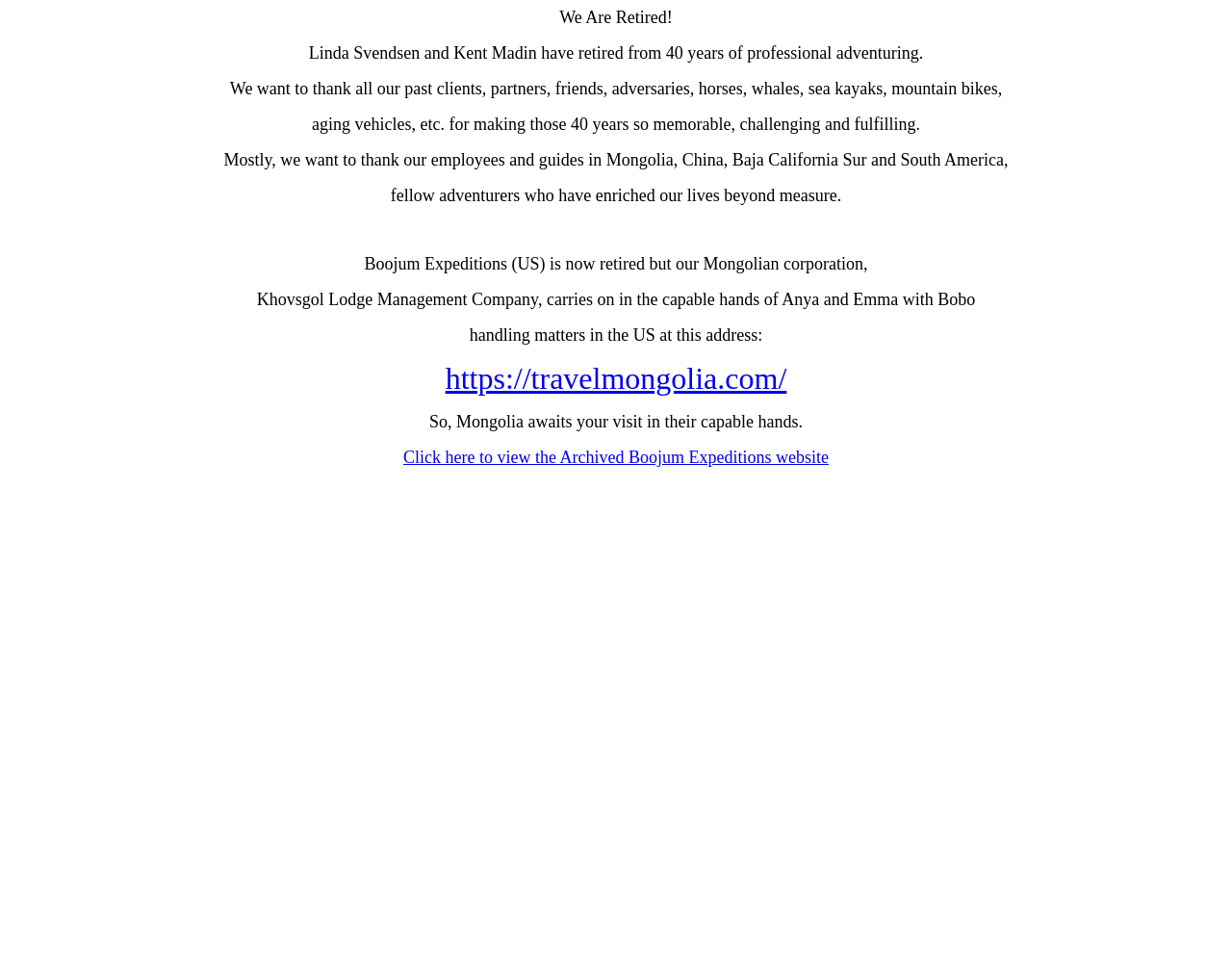Create a detailed description of the webpage's content and layout.

The webpage is an announcement page for Boojum Expeditions, declaring their retirement after 40 years of professional adventuring. At the top, a prominent header "We Are Retired!" is displayed. Below it, a series of paragraphs explain the retirement, expressing gratitude to various individuals and entities that have contributed to their memorable journey.

The text is organized in a vertical layout, with each paragraph building upon the previous one. The first paragraph introduces the retirement, followed by a series of acknowledgments to clients, partners, friends, and even animals that have been part of their adventures. The text continues to express appreciation for their employees and guides in various locations.

Further down, the page mentions that while Boojum Expeditions (US) is retired, their Mongolian corporation, Khovsgol Lodge Management Company, will continue to operate under new management. The address for handling matters in the US is provided, along with a link to a website (https://travelmongolia.com/). The page concludes by inviting visitors to explore Mongolia, now under the capable hands of the new management.

Additionally, a link to the archived Boojum Expeditions website is provided at the bottom of the page, allowing visitors to access the company's past content.